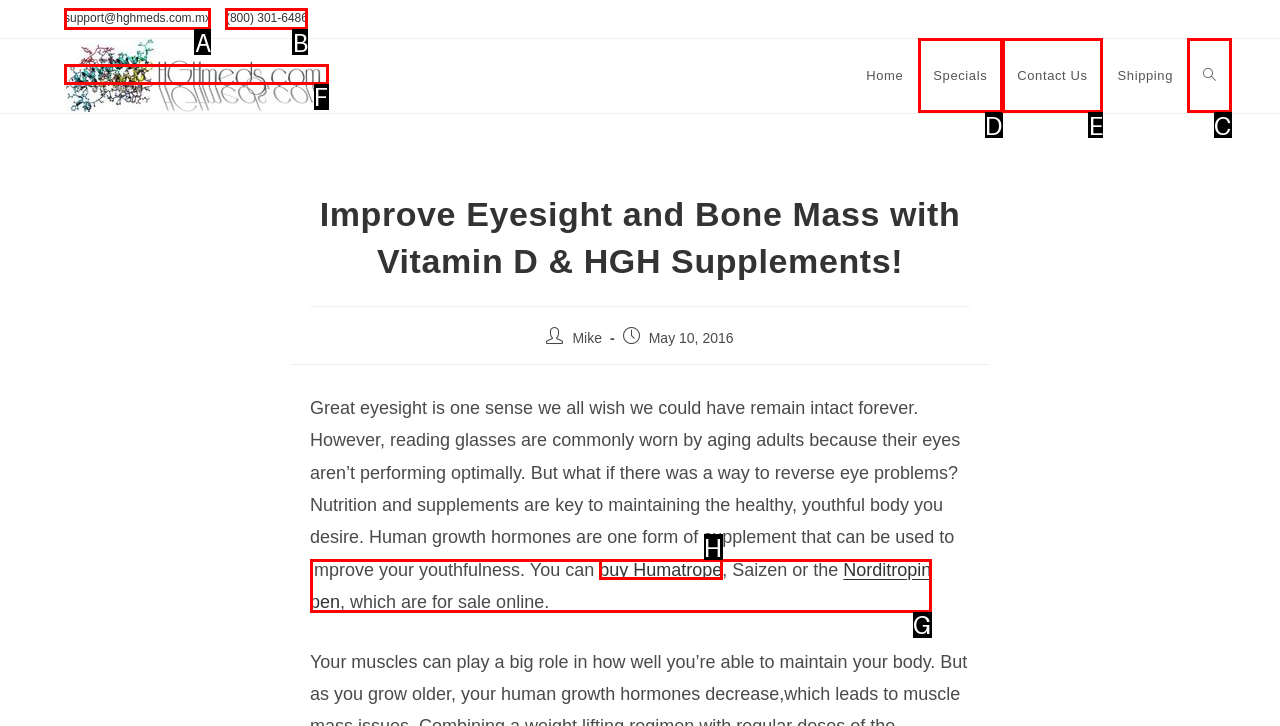To complete the task: Search the website, which option should I click? Answer with the appropriate letter from the provided choices.

C